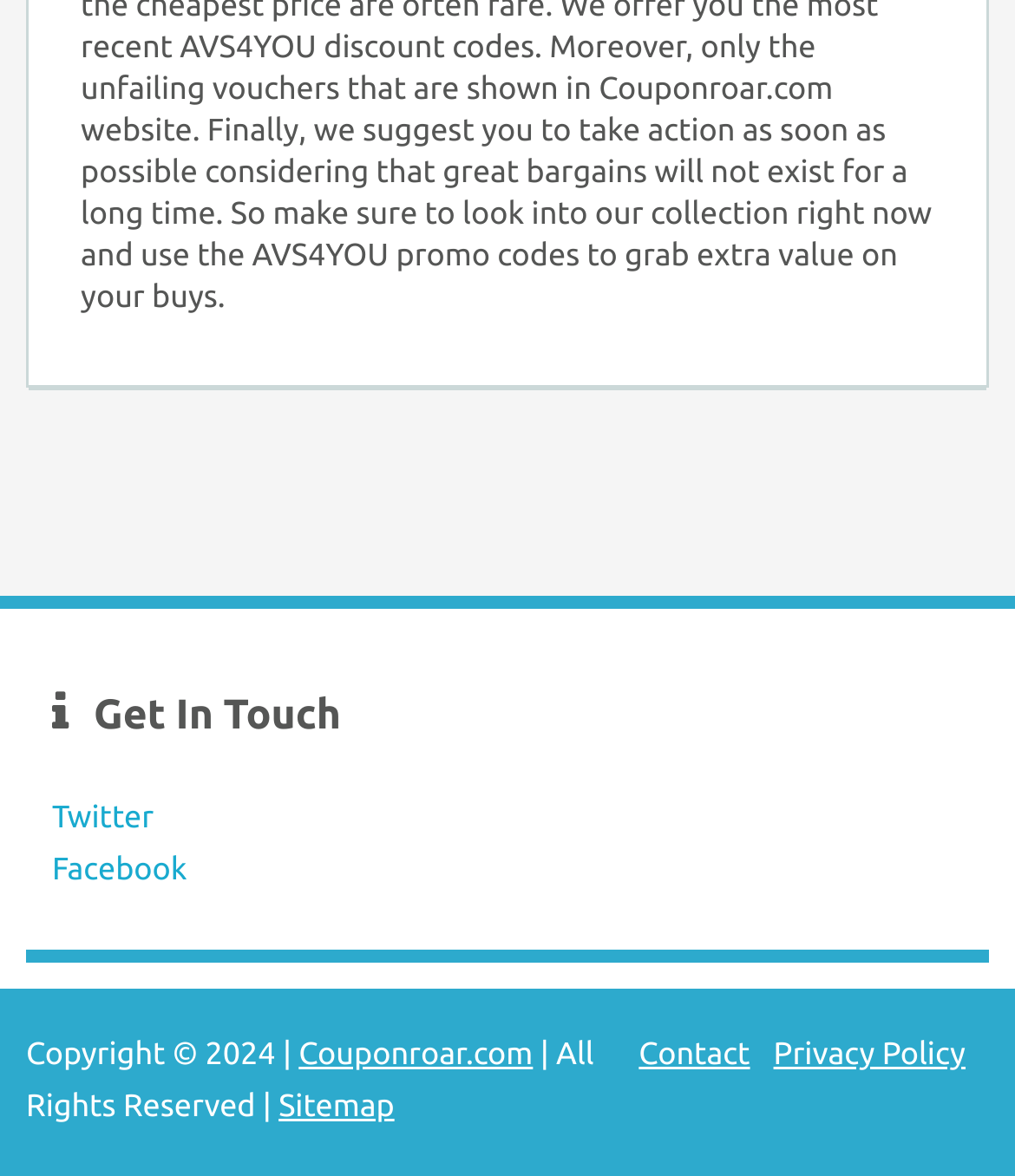Using the description: "Privacy Policy", identify the bounding box of the corresponding UI element in the screenshot.

[0.762, 0.882, 0.951, 0.911]